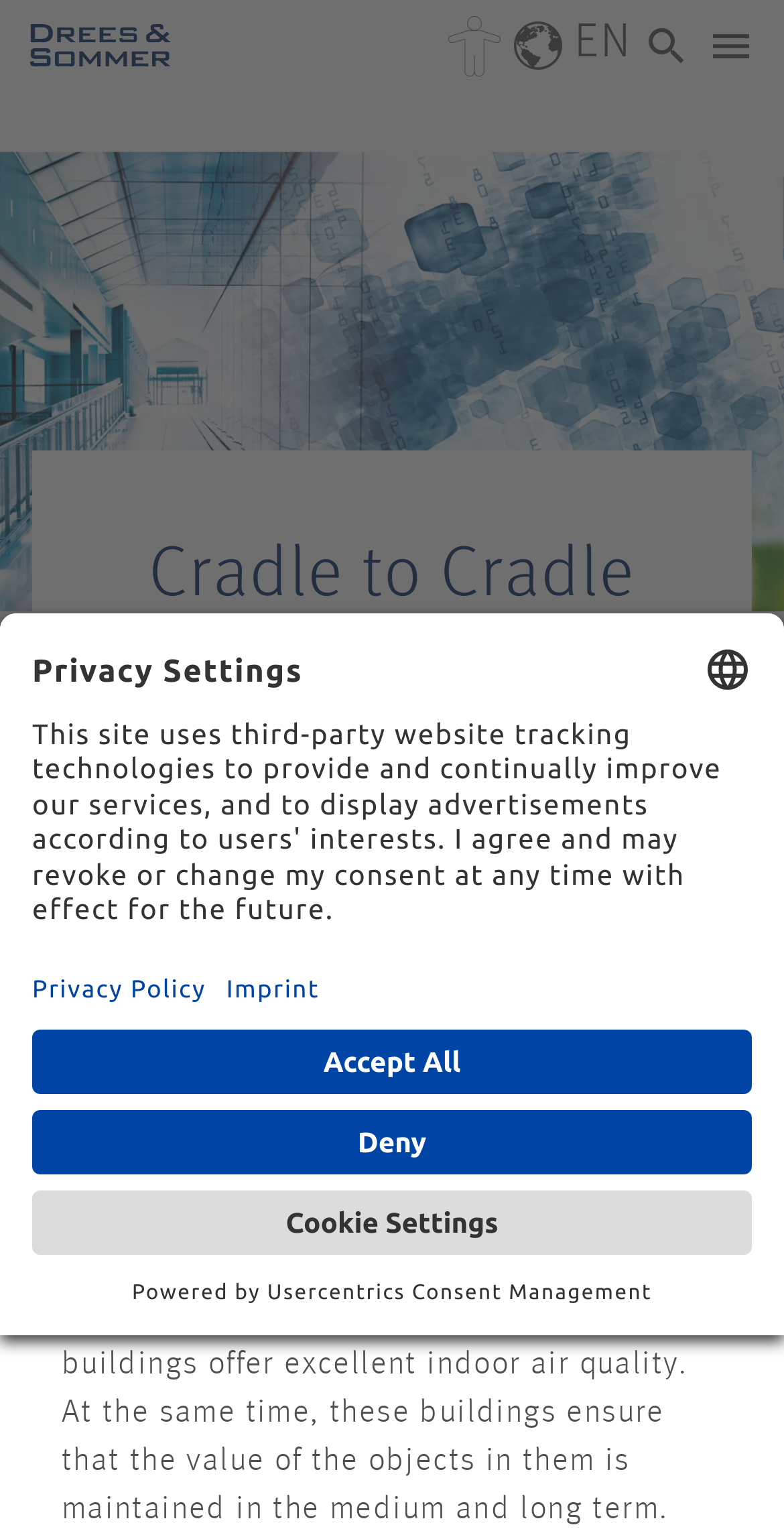Calculate the bounding box coordinates of the UI element given the description: "en".

[0.728, 0.009, 0.81, 0.051]